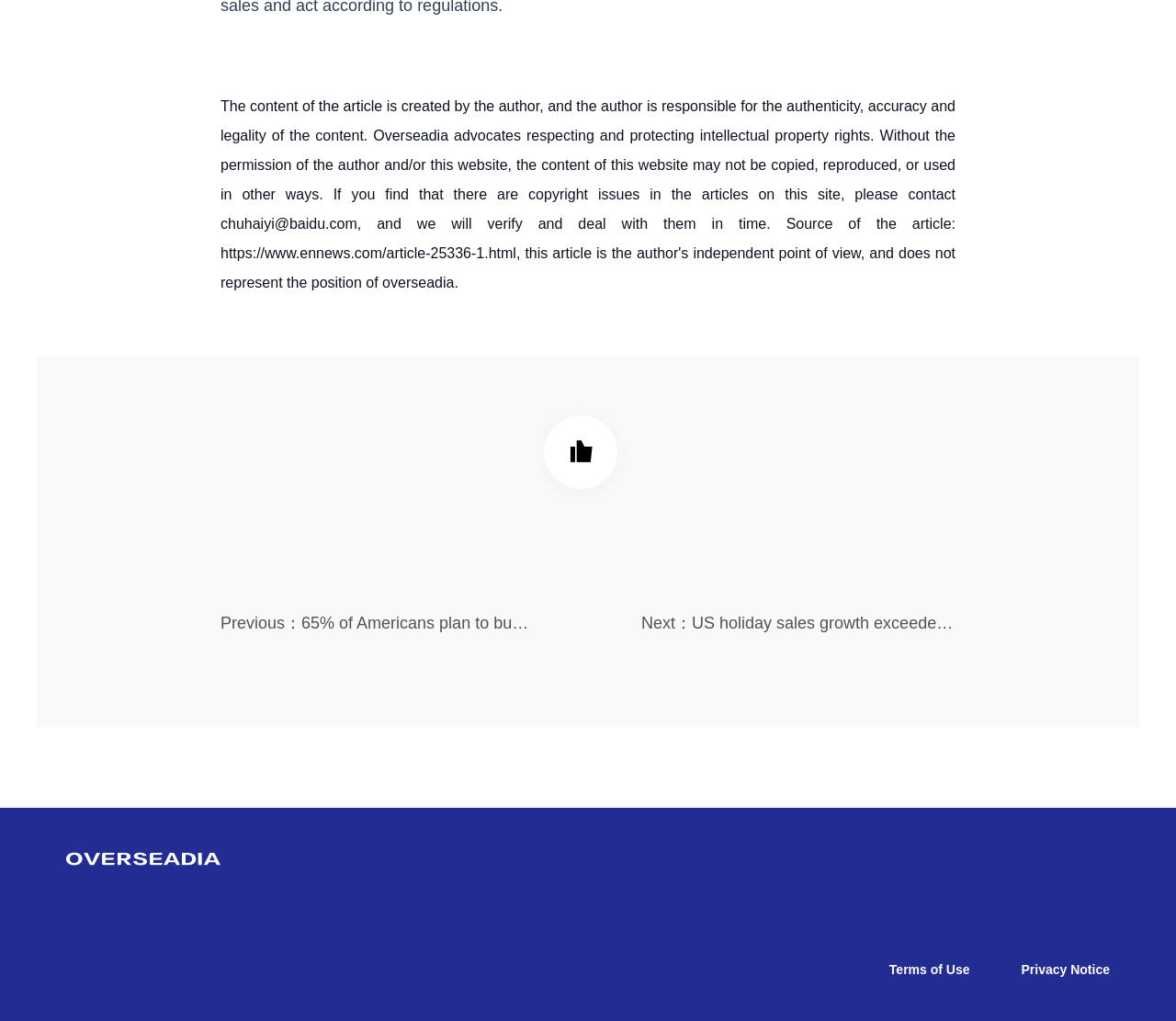What is the icon name of the button in the footer? Refer to the image and provide a one-word or short phrase answer.

+1